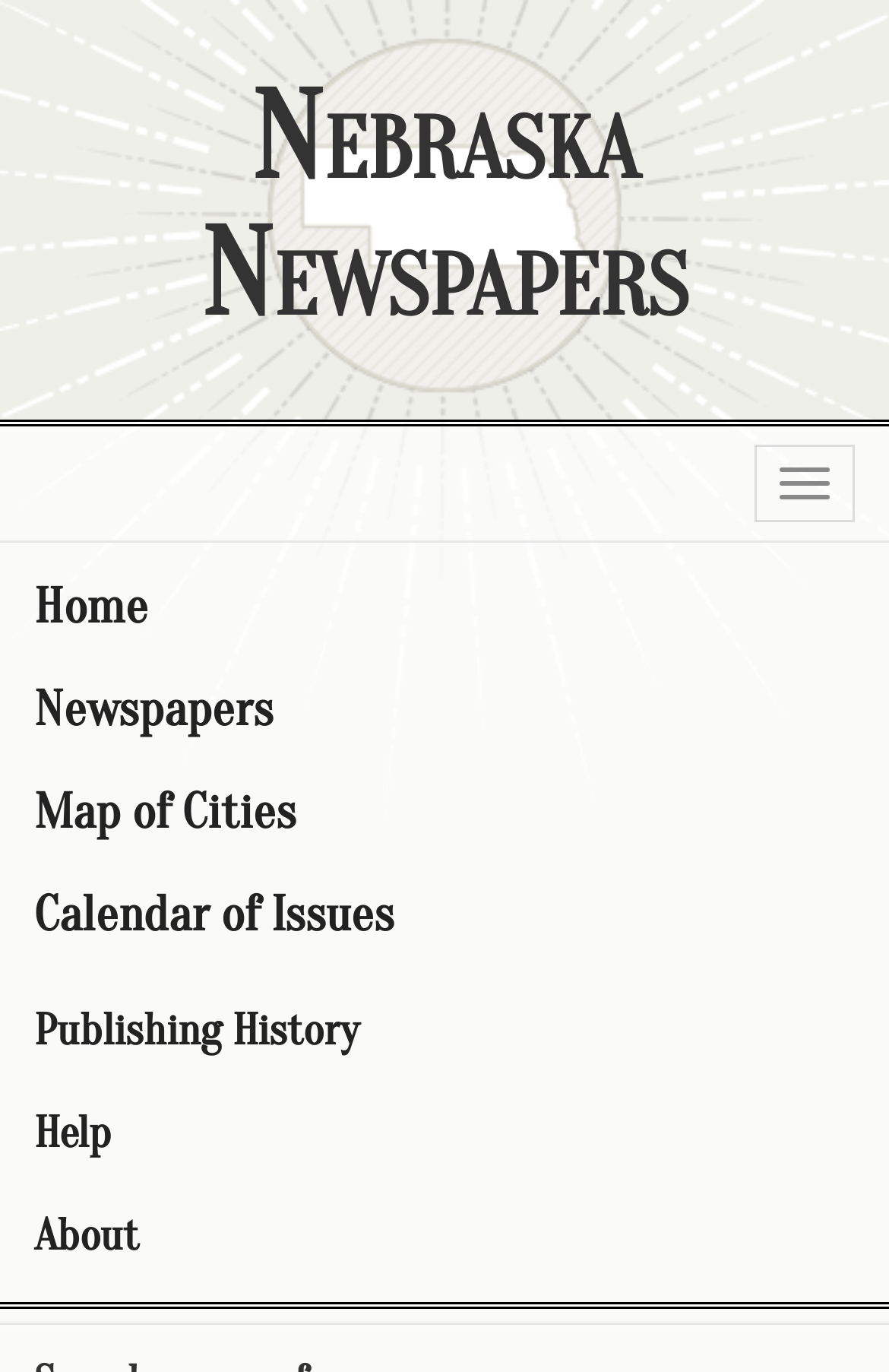Identify the bounding box for the described UI element: "About".

[0.0, 0.864, 1.0, 0.939]